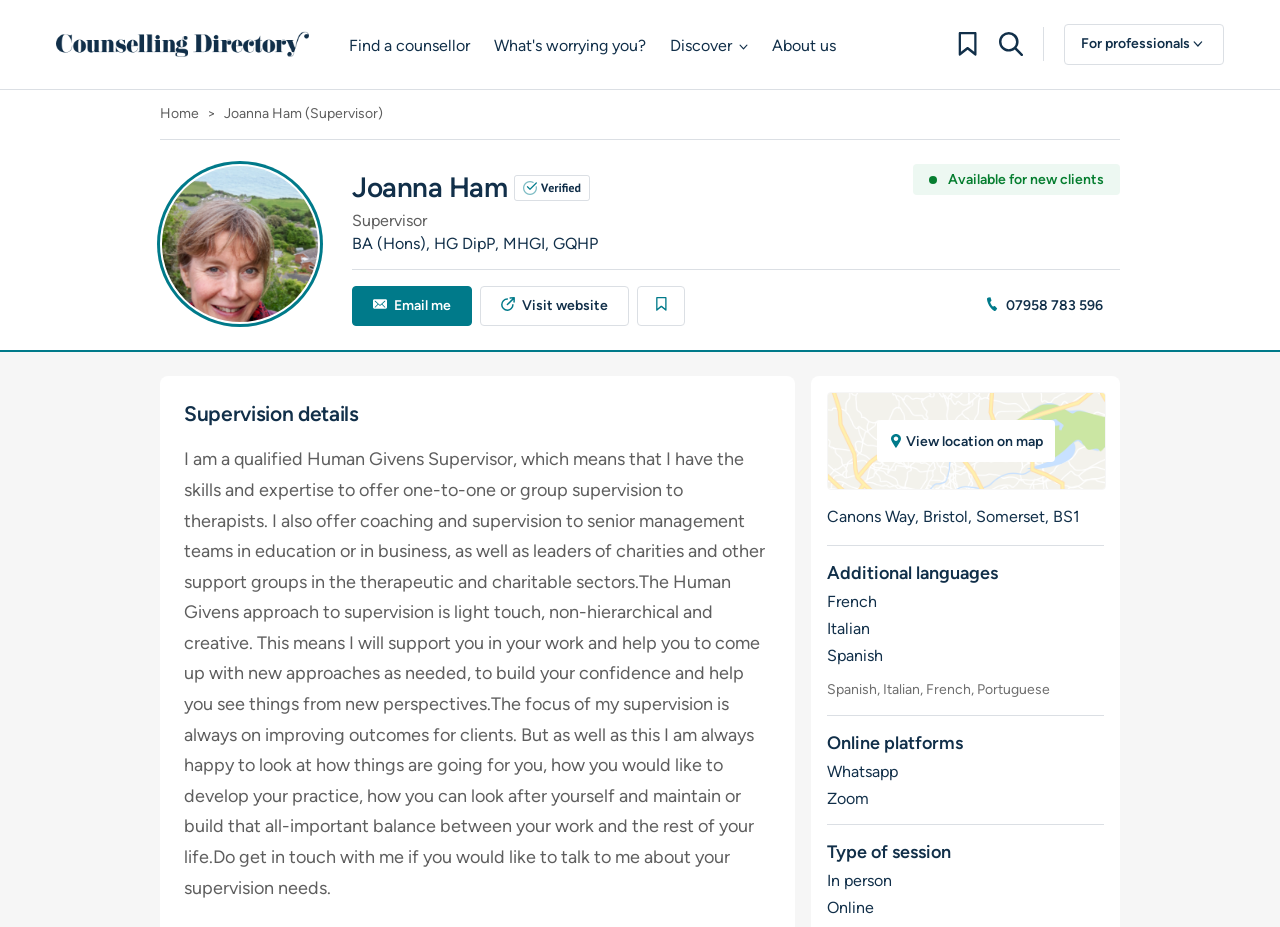Using the provided description: "WordPress", find the bounding box coordinates of the corresponding UI element. The output should be four float numbers between 0 and 1, in the format [left, top, right, bottom].

None